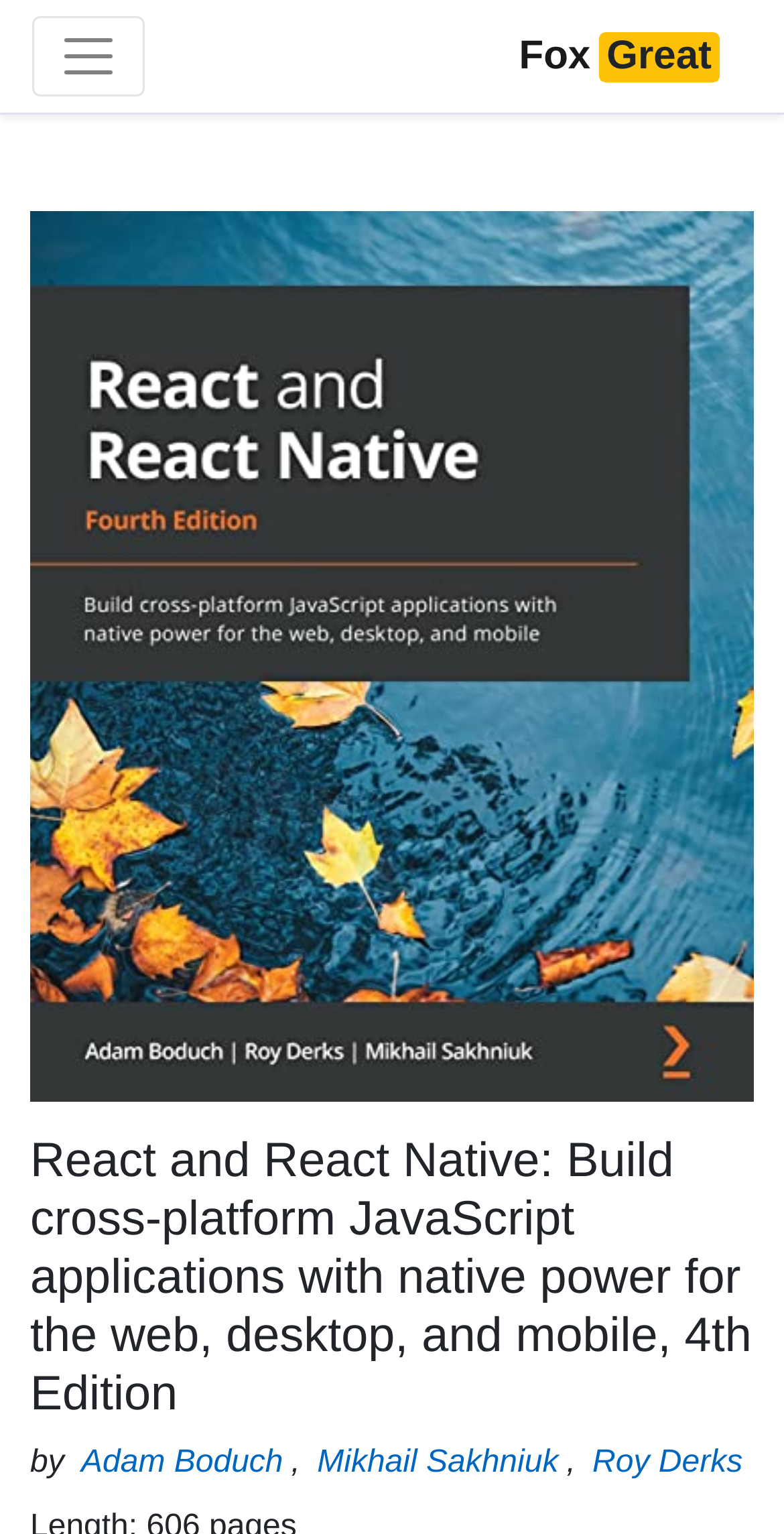What is the purpose of the button?
Using the details shown in the screenshot, provide a comprehensive answer to the question.

The button with the text 'Toggle navigation' is likely used to toggle the navigation menu, which is a common feature in web pages. This allows users to easily access different sections of the website.